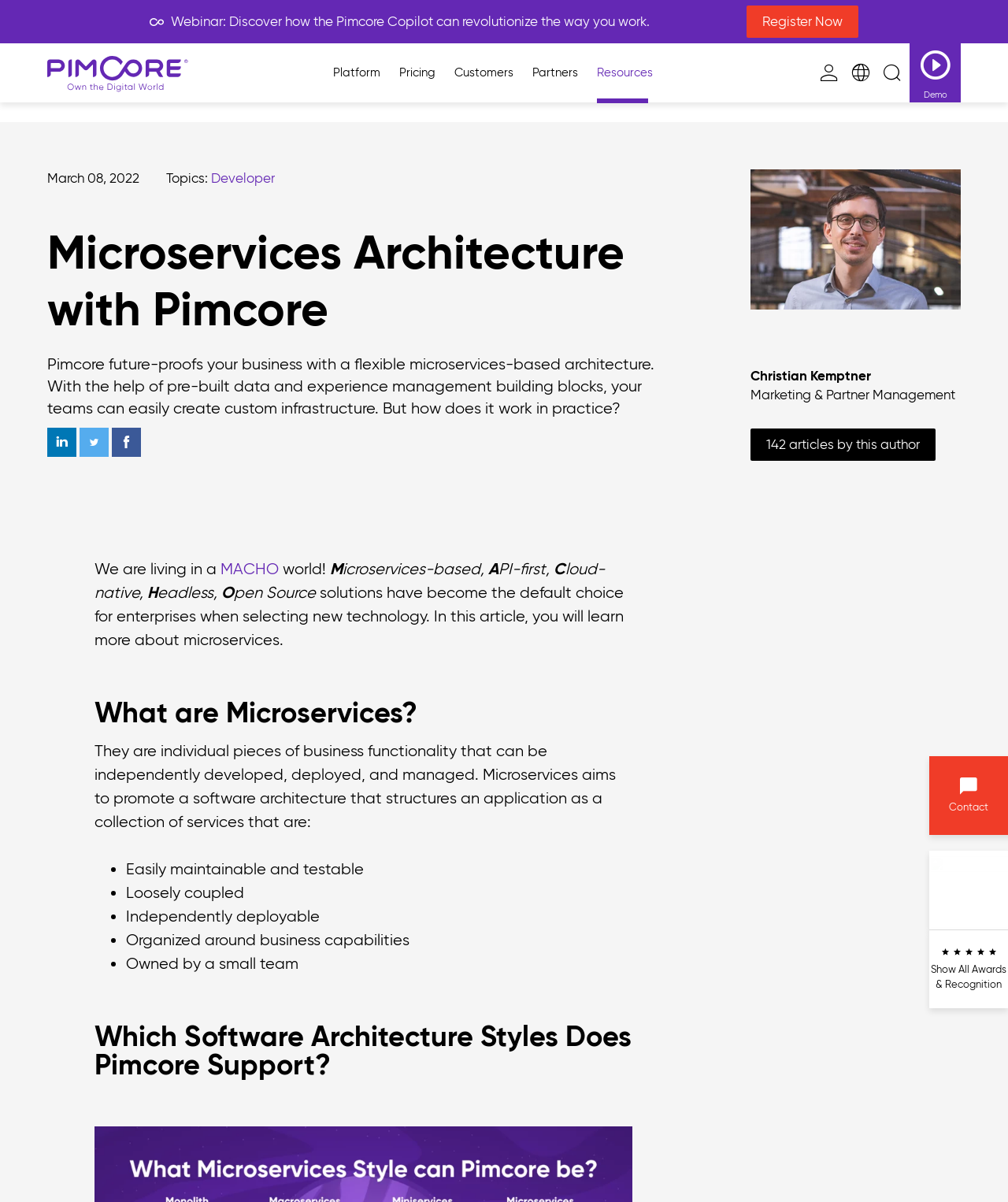Determine the bounding box for the described UI element: "Resources sr-only.(current)".

[0.592, 0.037, 0.666, 0.085]